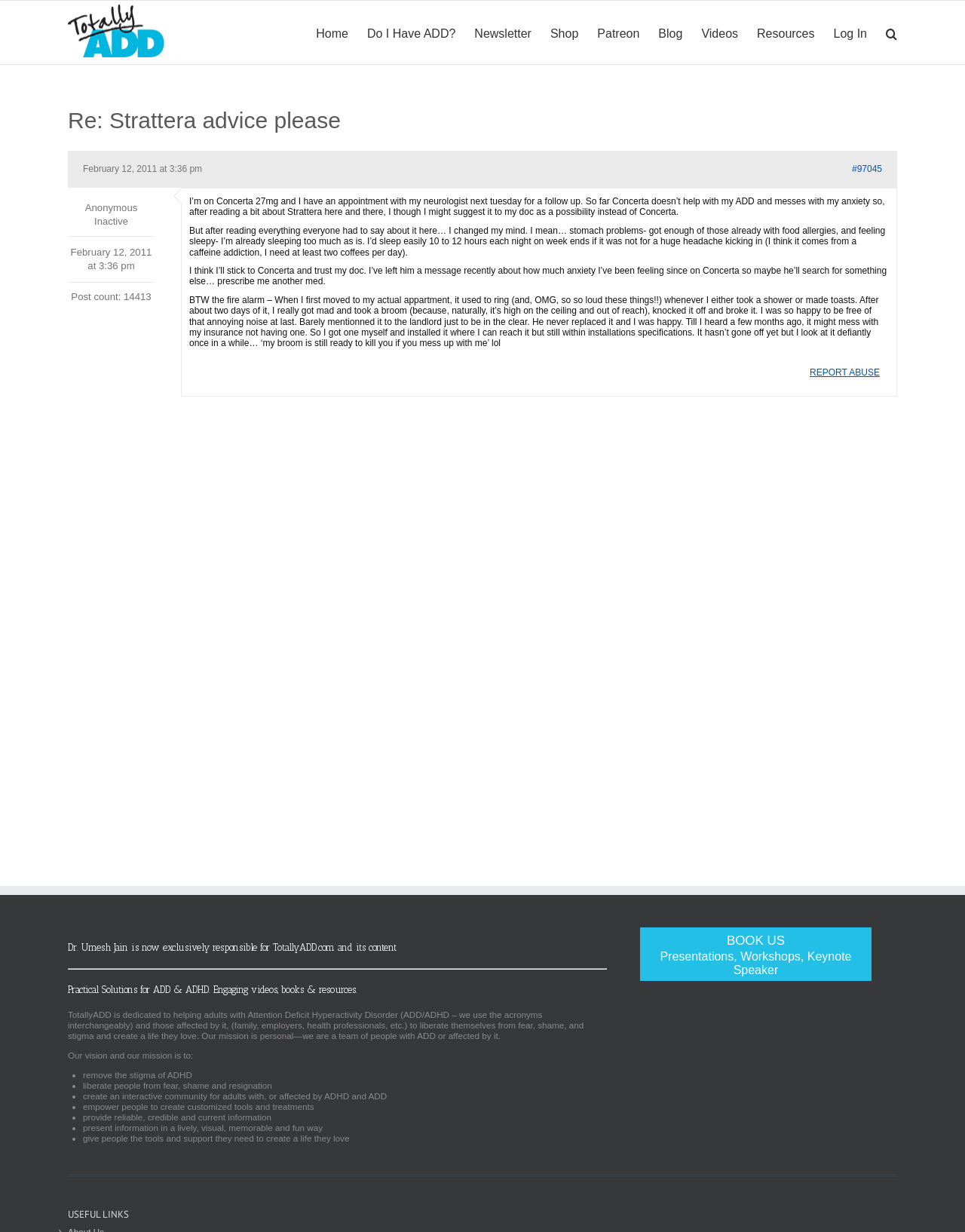Highlight the bounding box coordinates of the element you need to click to perform the following instruction: "Click the 'BOOK US Presentations, Workshops, Keynote Speaker' link."

[0.663, 0.753, 0.903, 0.796]